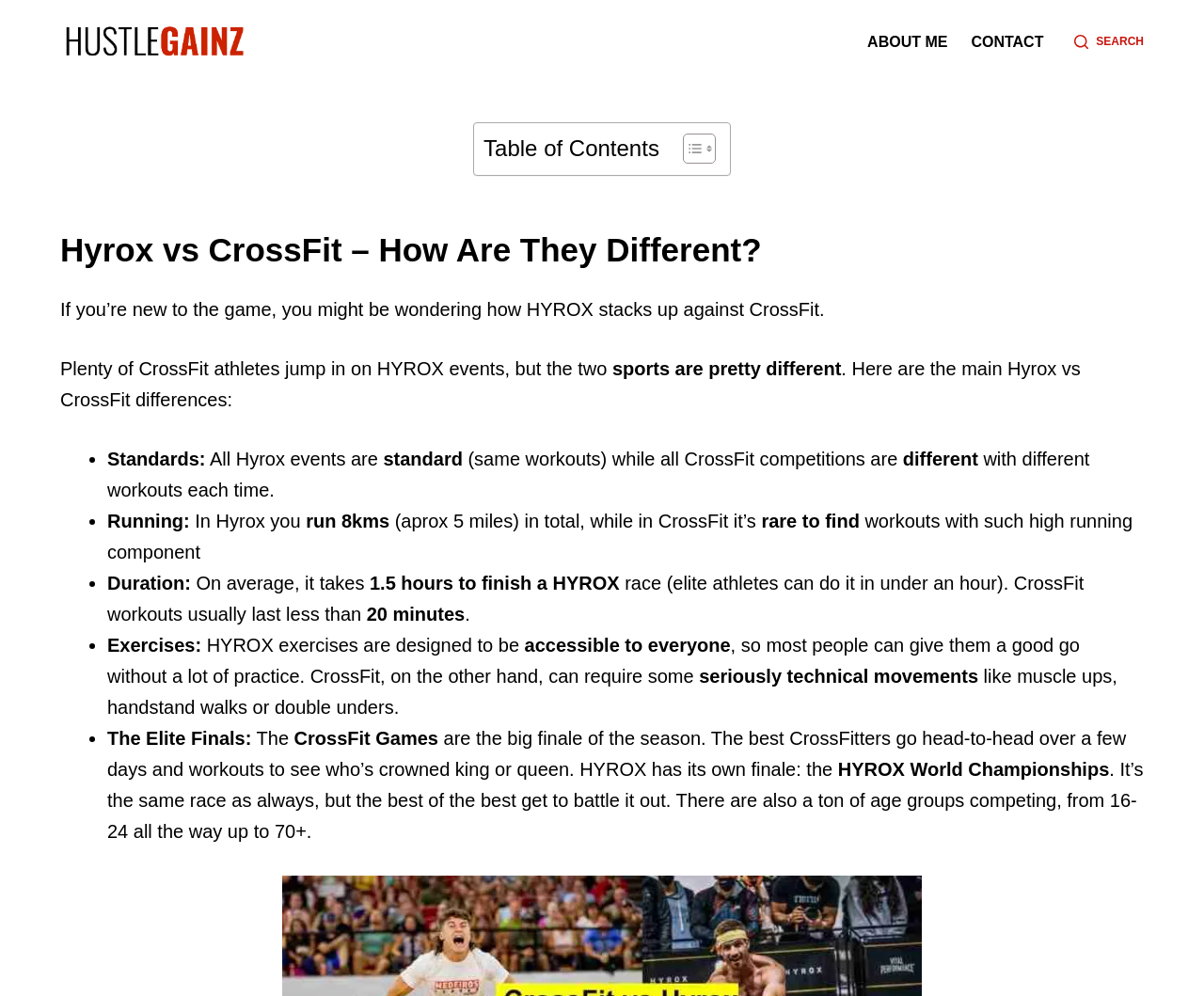Determine the bounding box for the HTML element described here: "About Me". The coordinates should be given as [left, top, right, bottom] with each number being a float between 0 and 1.

[0.711, 0.0, 0.797, 0.085]